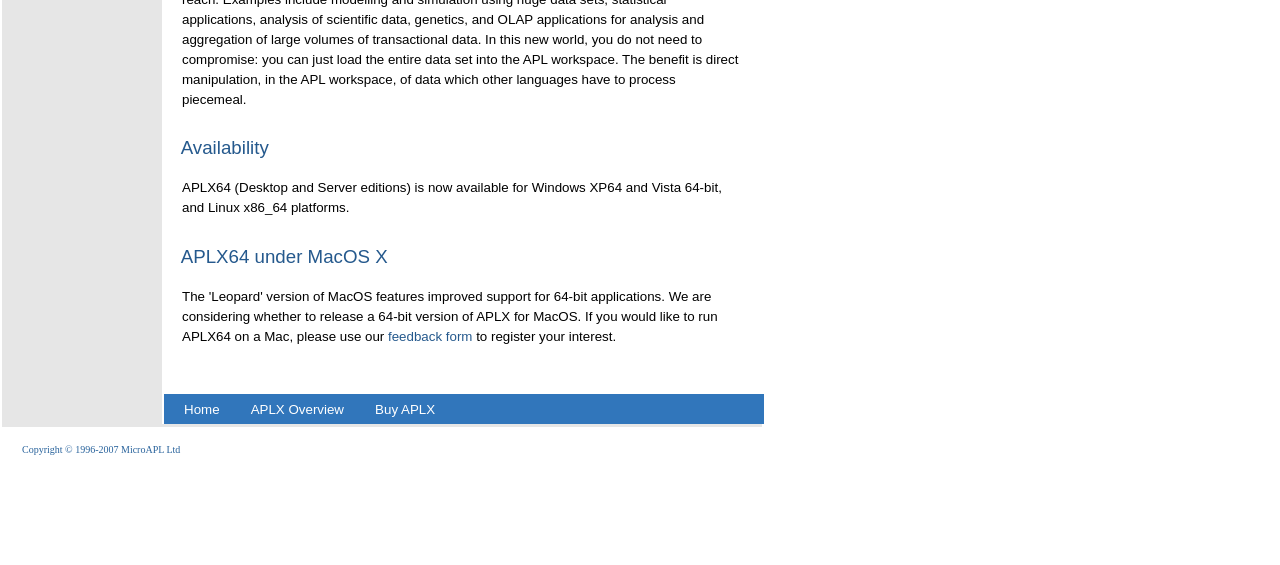Examine the image and give a thorough answer to the following question:
What is the copyright information?

The StaticText element at the bottom of the page contains the copyright information, which is 'Copyright 1996-2007 MicroAPL Ltd'.